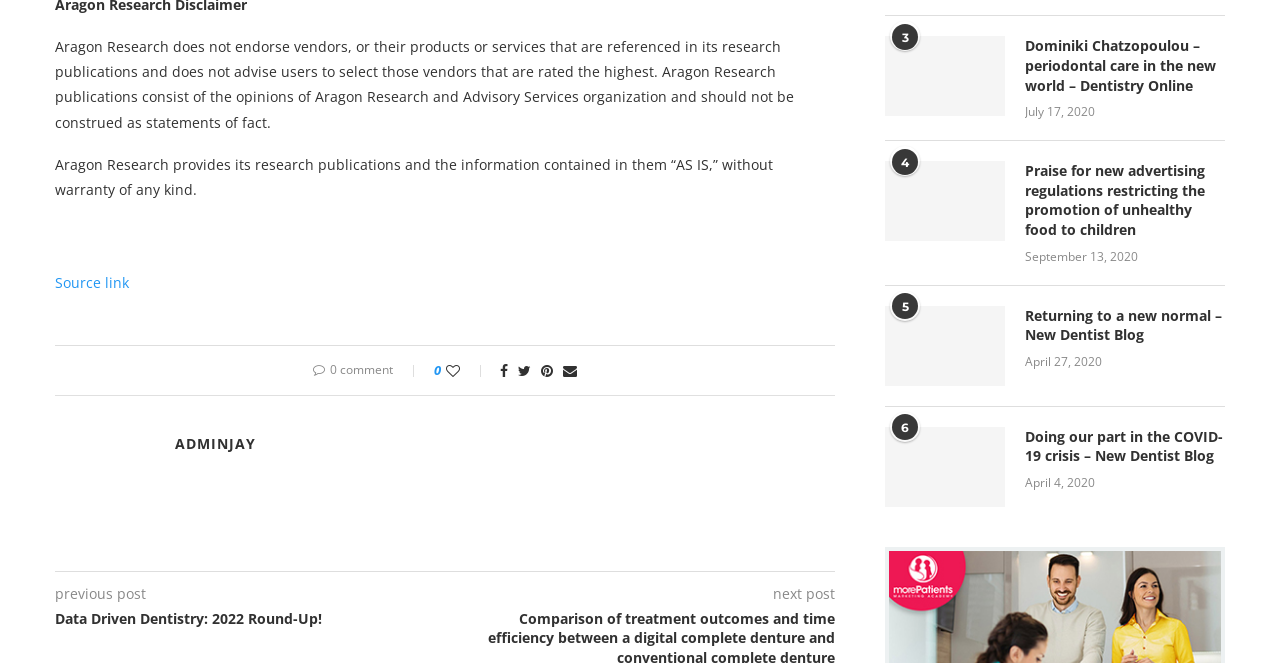Determine the bounding box coordinates for the area you should click to complete the following instruction: "Click on the 'Praise for new advertising regulations restricting the promotion of unhealthy food to children' link".

[0.691, 0.243, 0.785, 0.364]